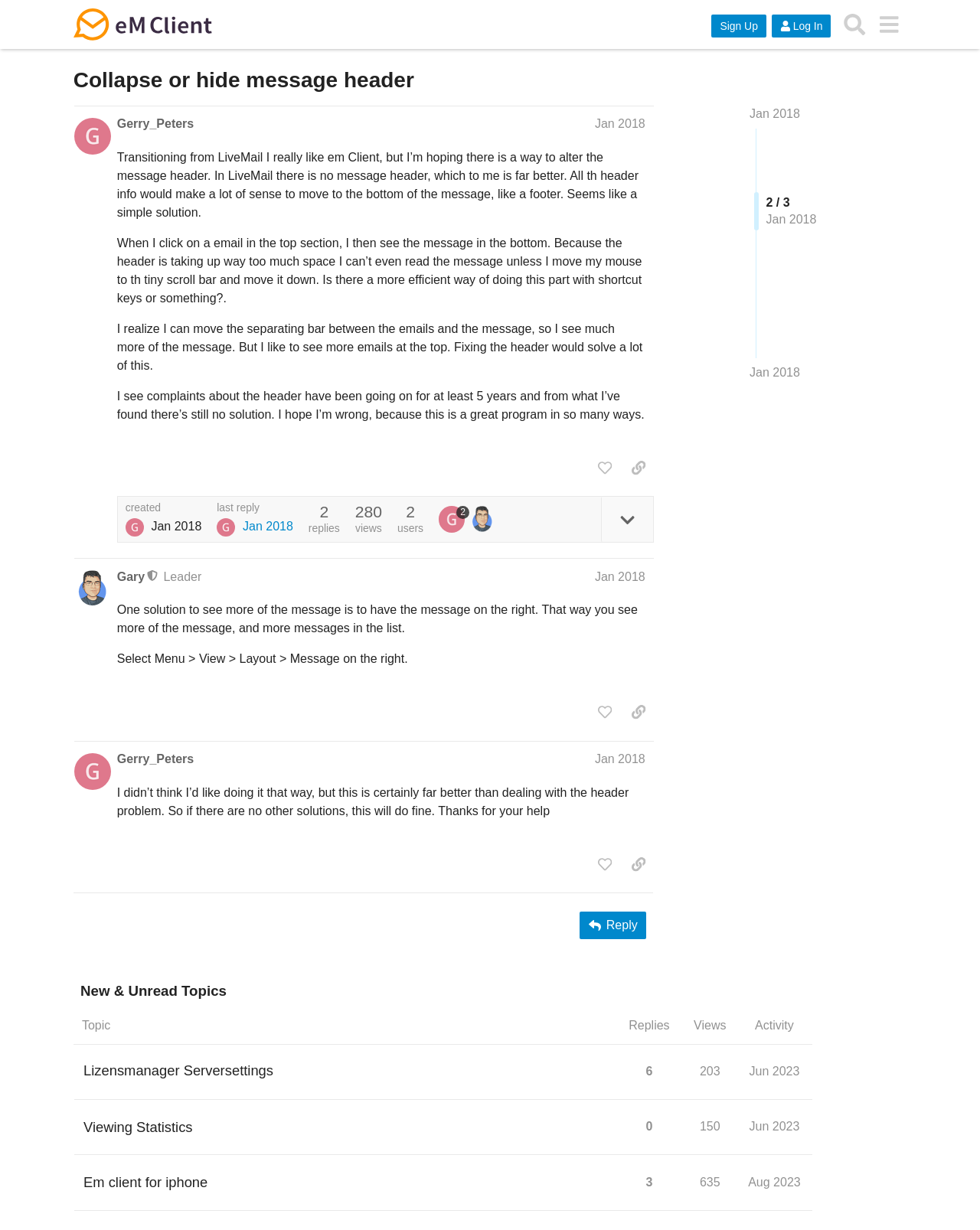Answer the following in one word or a short phrase: 
What is the username of the user who posted the first message?

Gerry_Peters